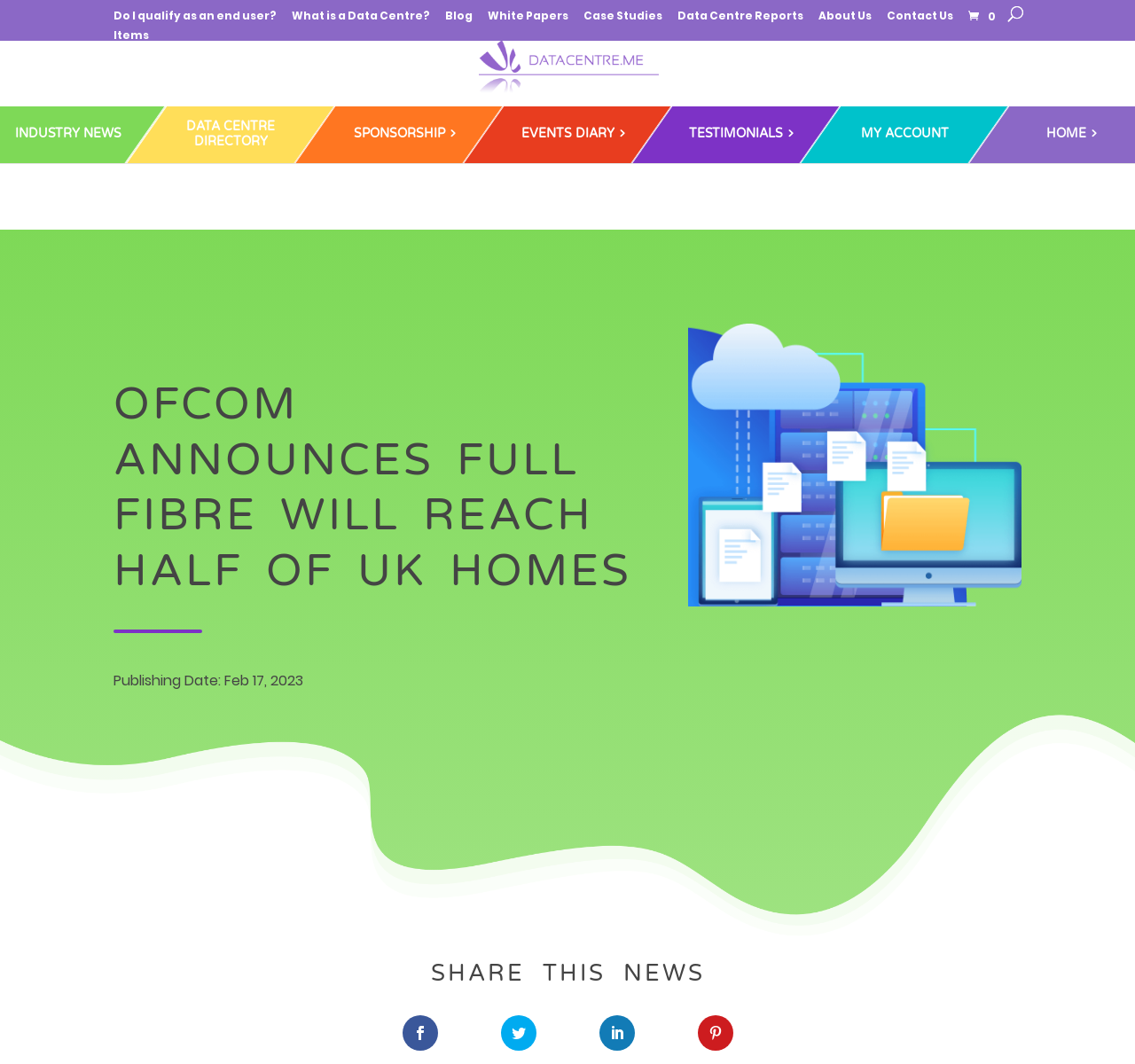How many links are there in the top navigation bar?
From the screenshot, supply a one-word or short-phrase answer.

7